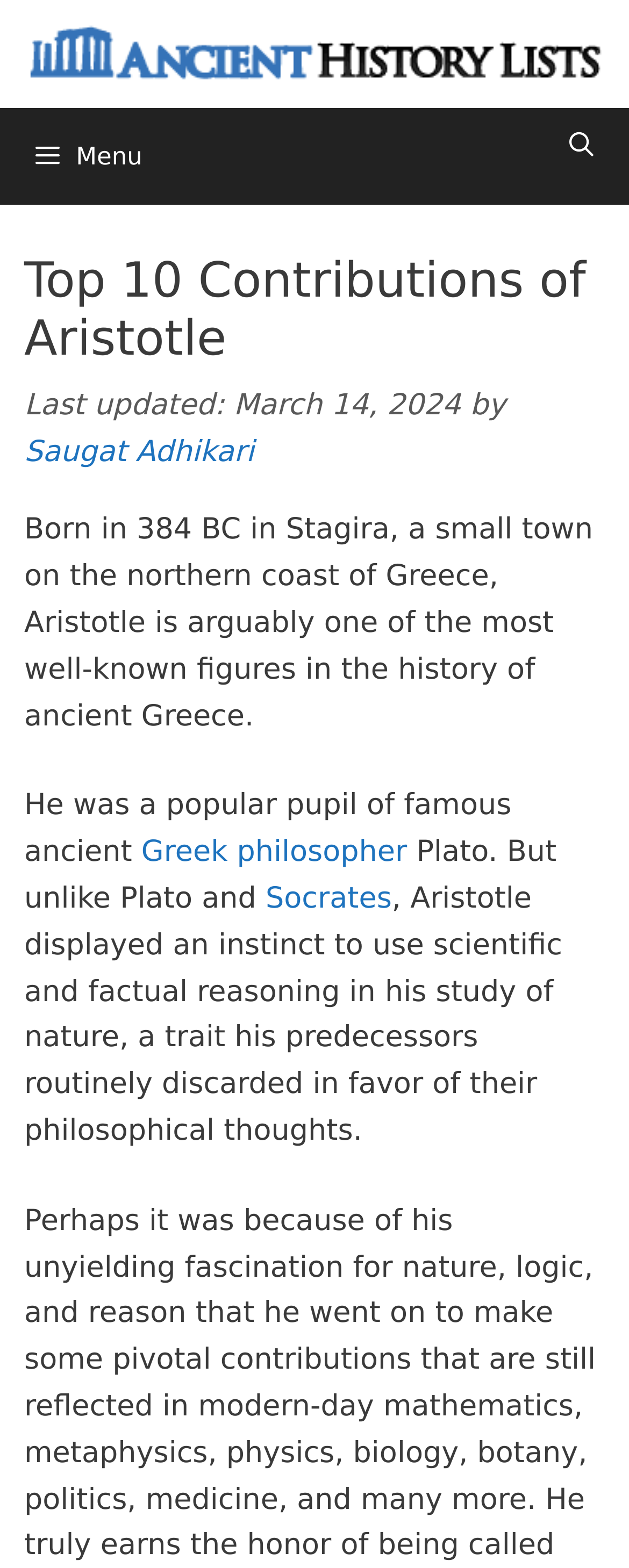Answer the following inquiry with a single word or phrase:
What is the name of the author of the article?

Saugat Adhikari